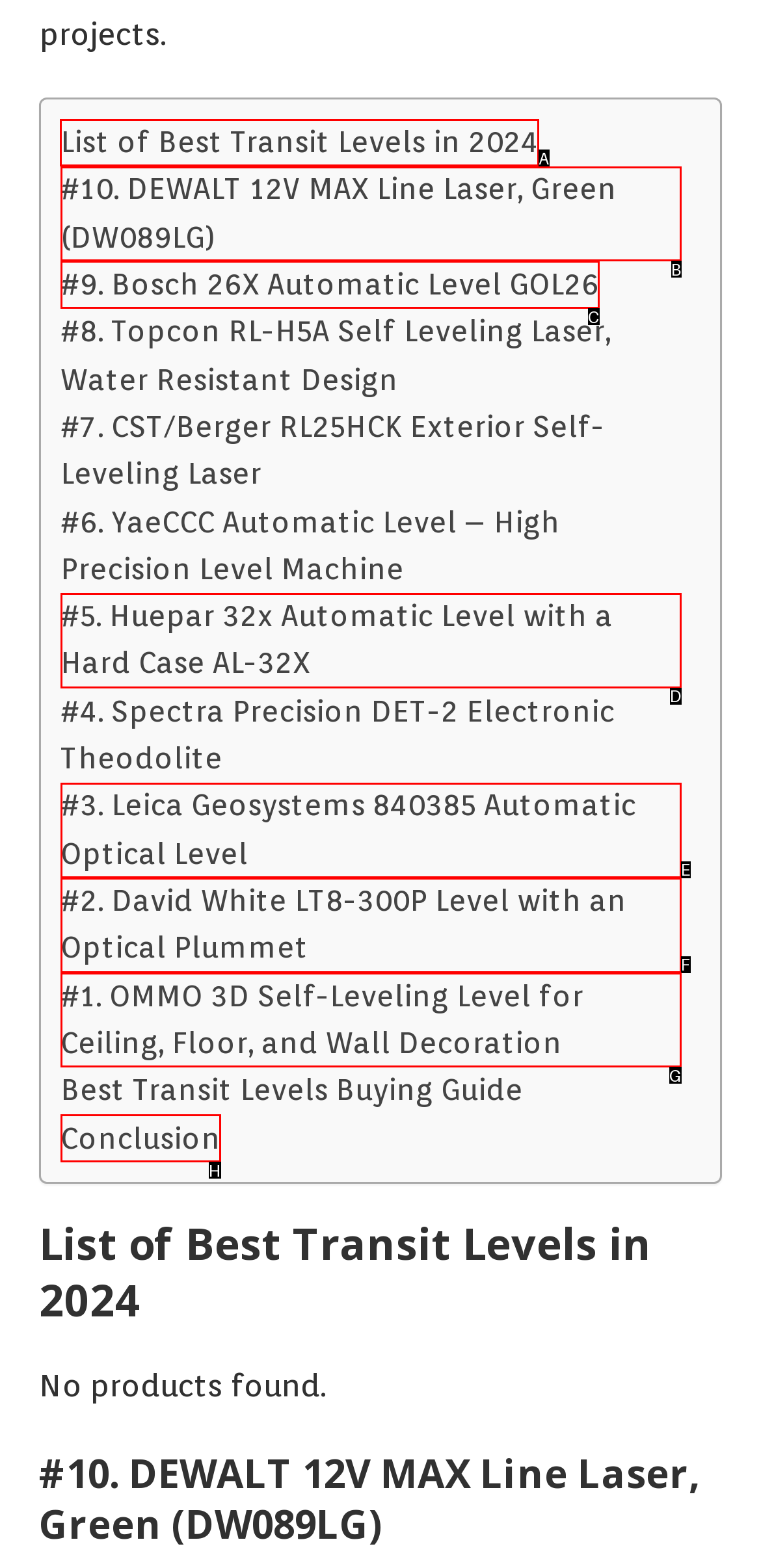Select the option I need to click to accomplish this task: Go to the list of best transit levels in 2024
Provide the letter of the selected choice from the given options.

A